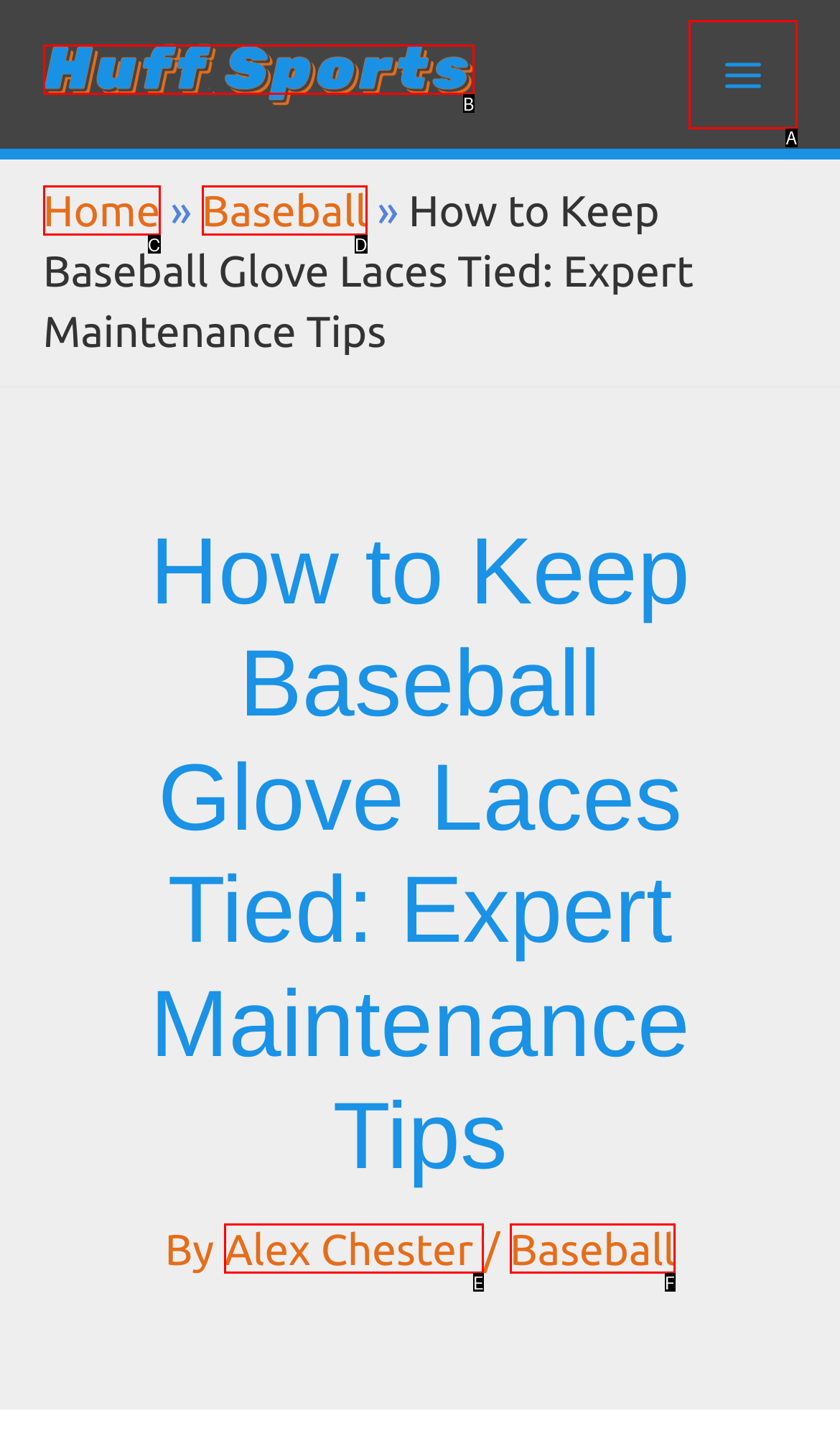Match the HTML element to the given description: Baseball
Indicate the option by its letter.

F